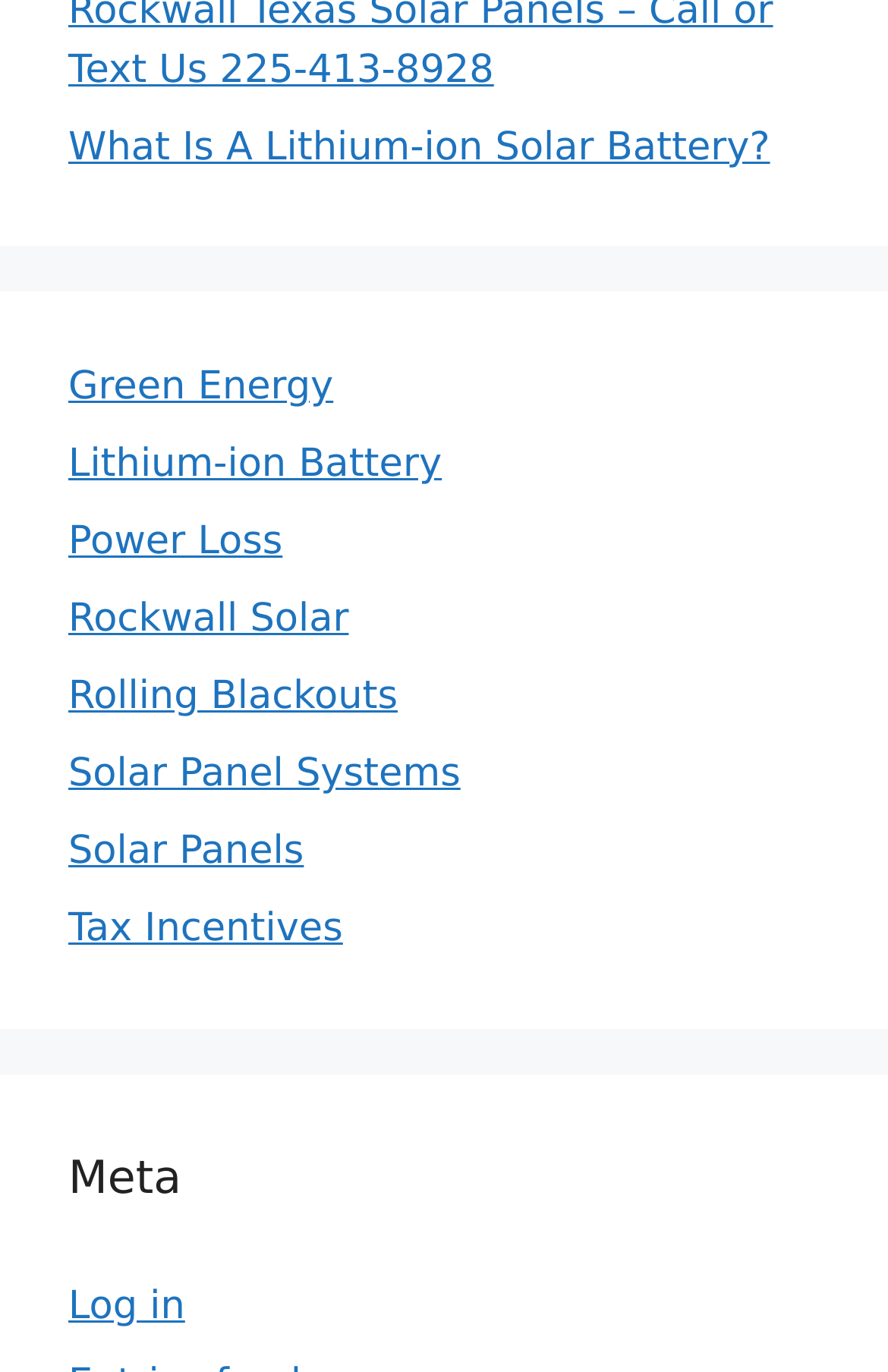Please determine the bounding box coordinates of the area that needs to be clicked to complete this task: 'Explore Green Energy'. The coordinates must be four float numbers between 0 and 1, formatted as [left, top, right, bottom].

[0.077, 0.266, 0.375, 0.299]